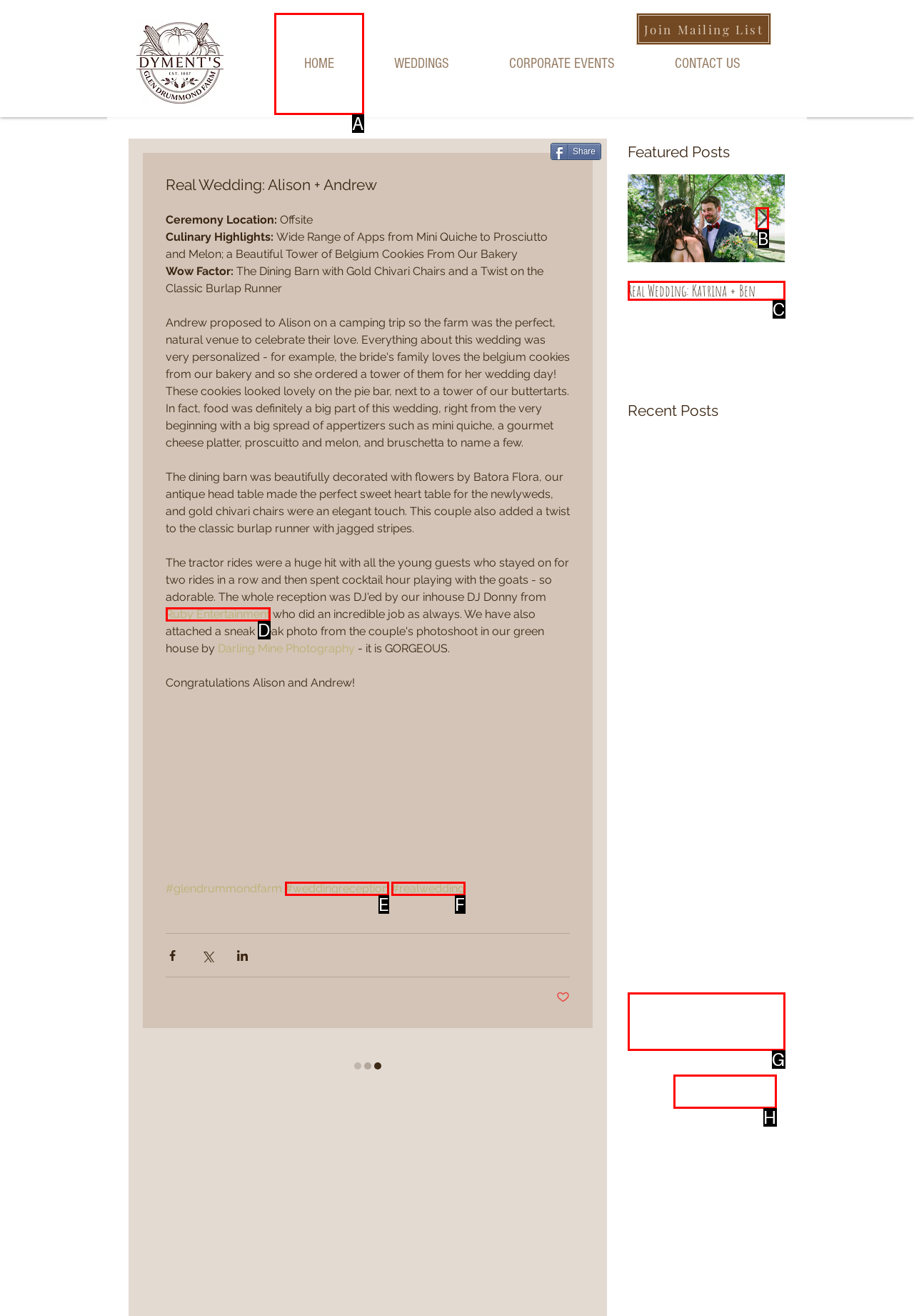Given the task: Click the 'HOME' link, point out the letter of the appropriate UI element from the marked options in the screenshot.

A